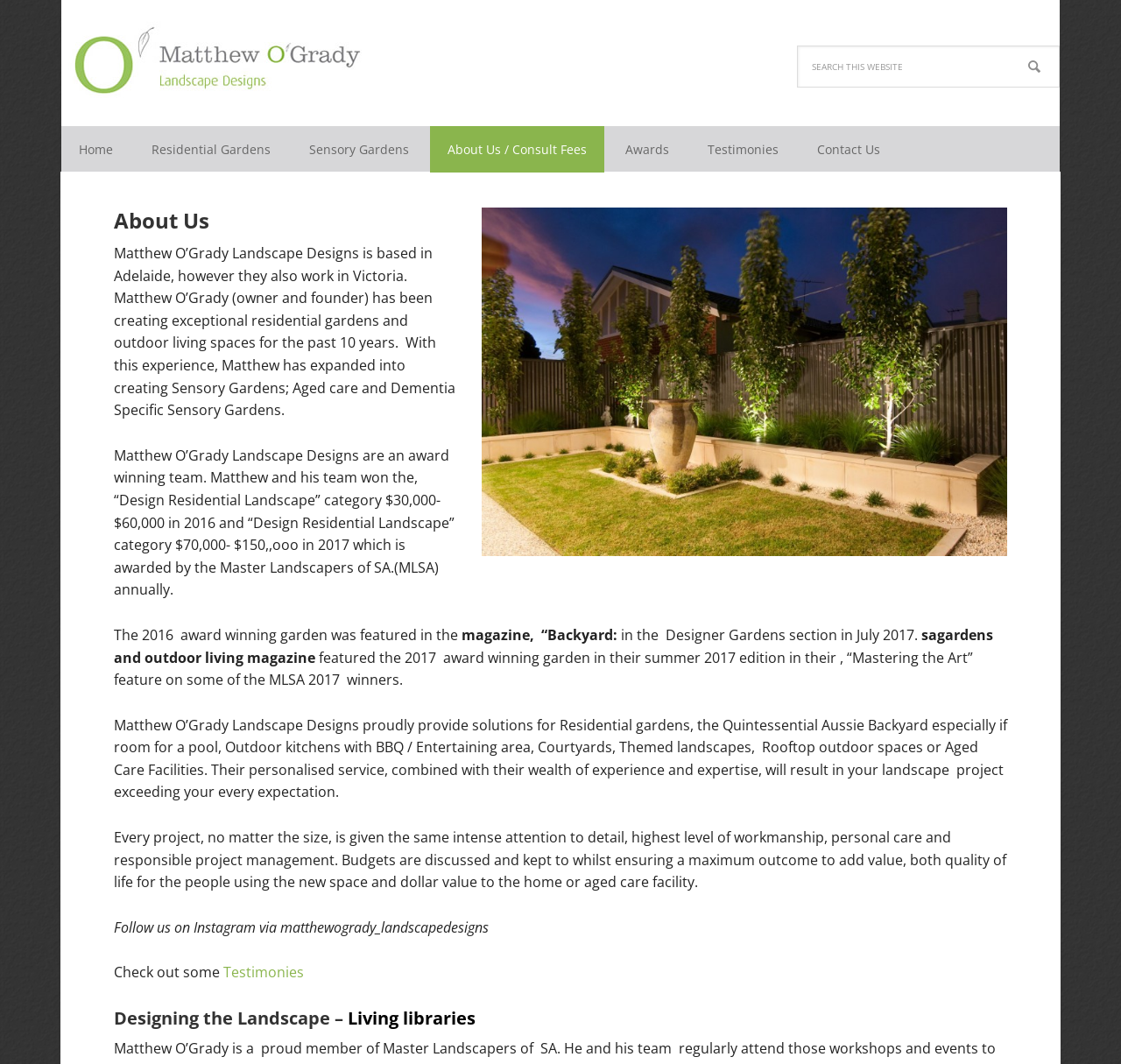Please determine the bounding box coordinates, formatted as (top-left x, top-left y, bottom-right x, bottom-right y), with all values as floating point numbers between 0 and 1. Identify the bounding box of the region described as: Matthew O'Grady Landscape Designs

[0.055, 0.0, 0.323, 0.119]